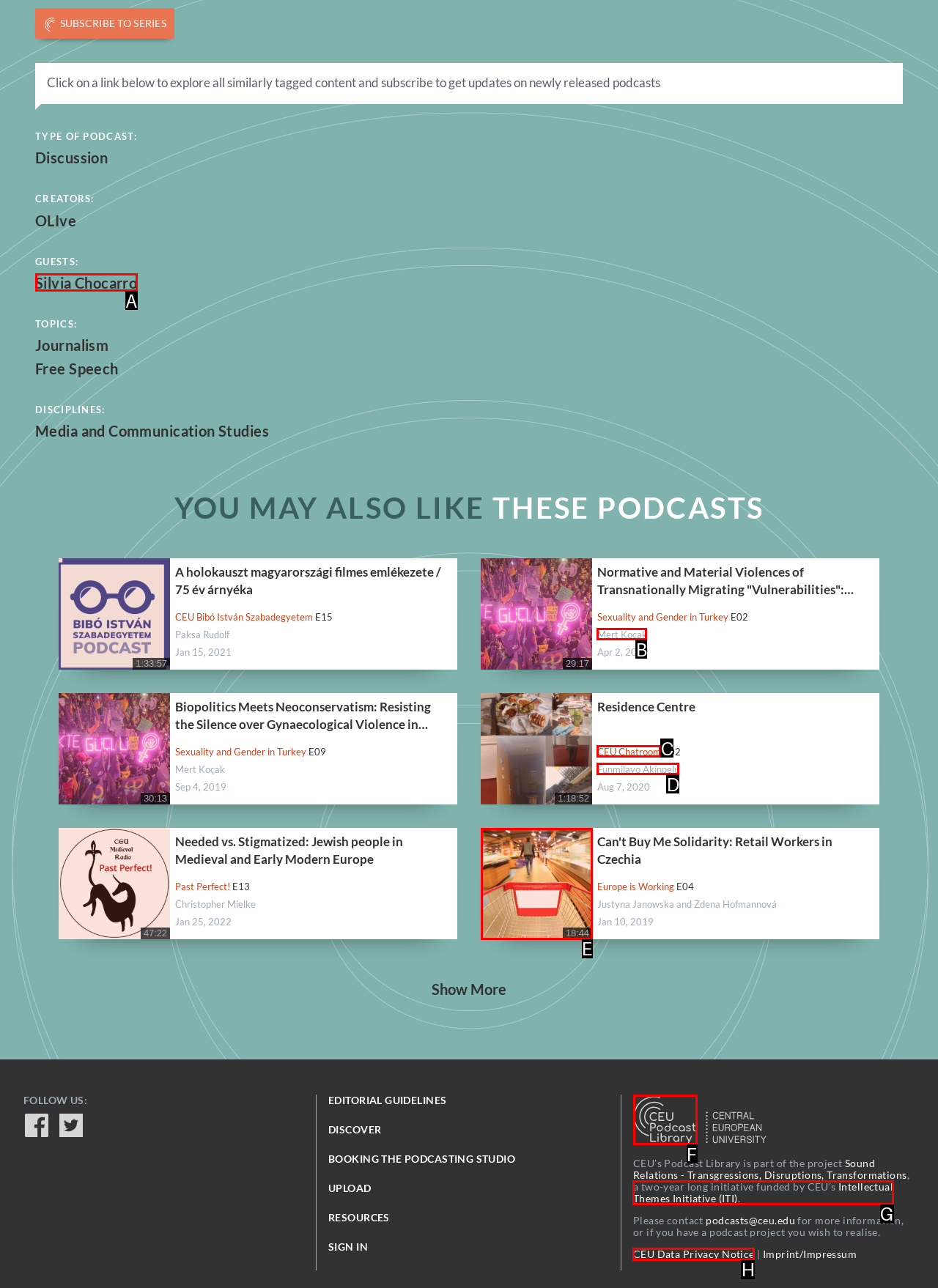For the task "Visit the CEU Podcast Library", which option's letter should you click? Answer with the letter only.

F